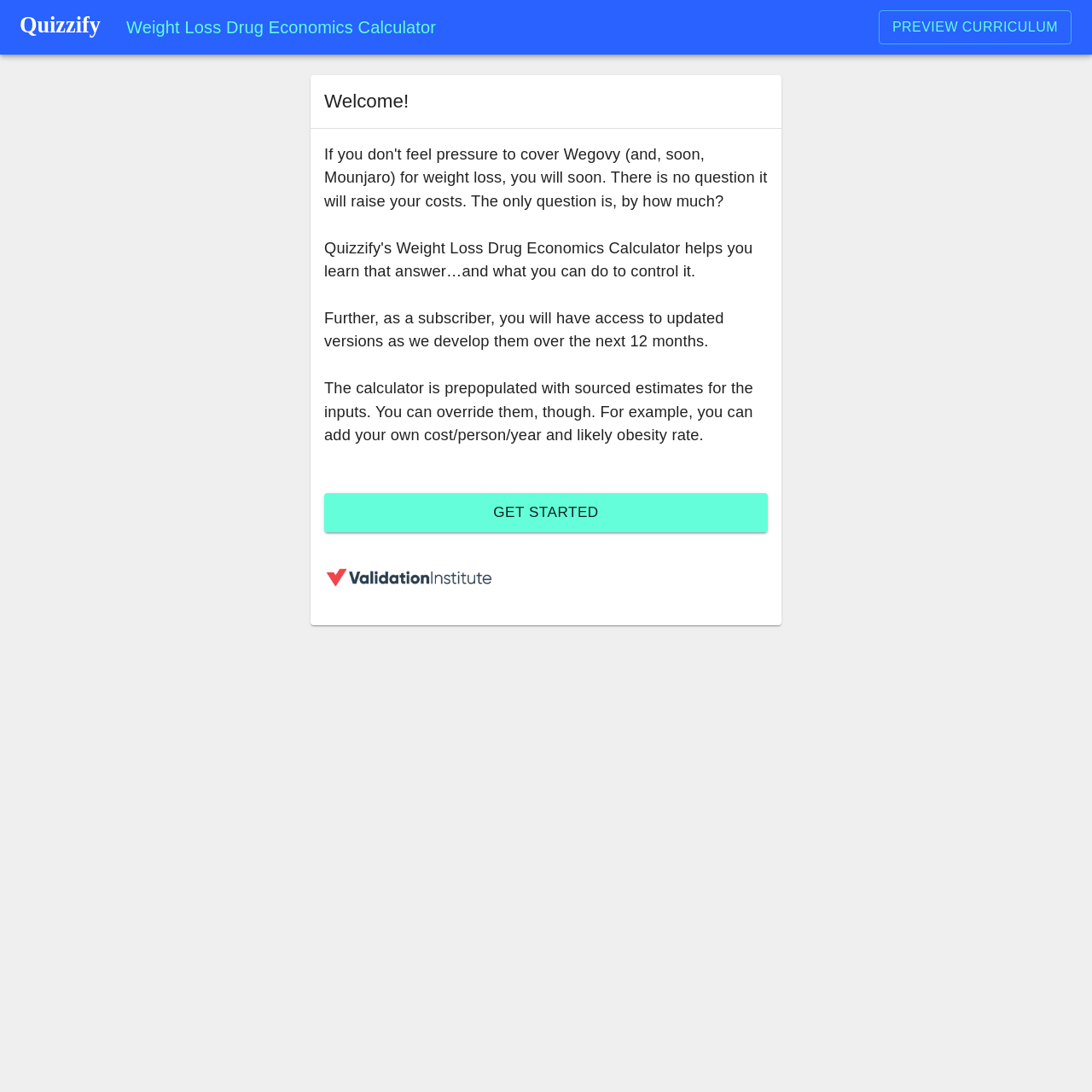What is the orientation of the separator?
Answer the question with a single word or phrase derived from the image.

Horizontal